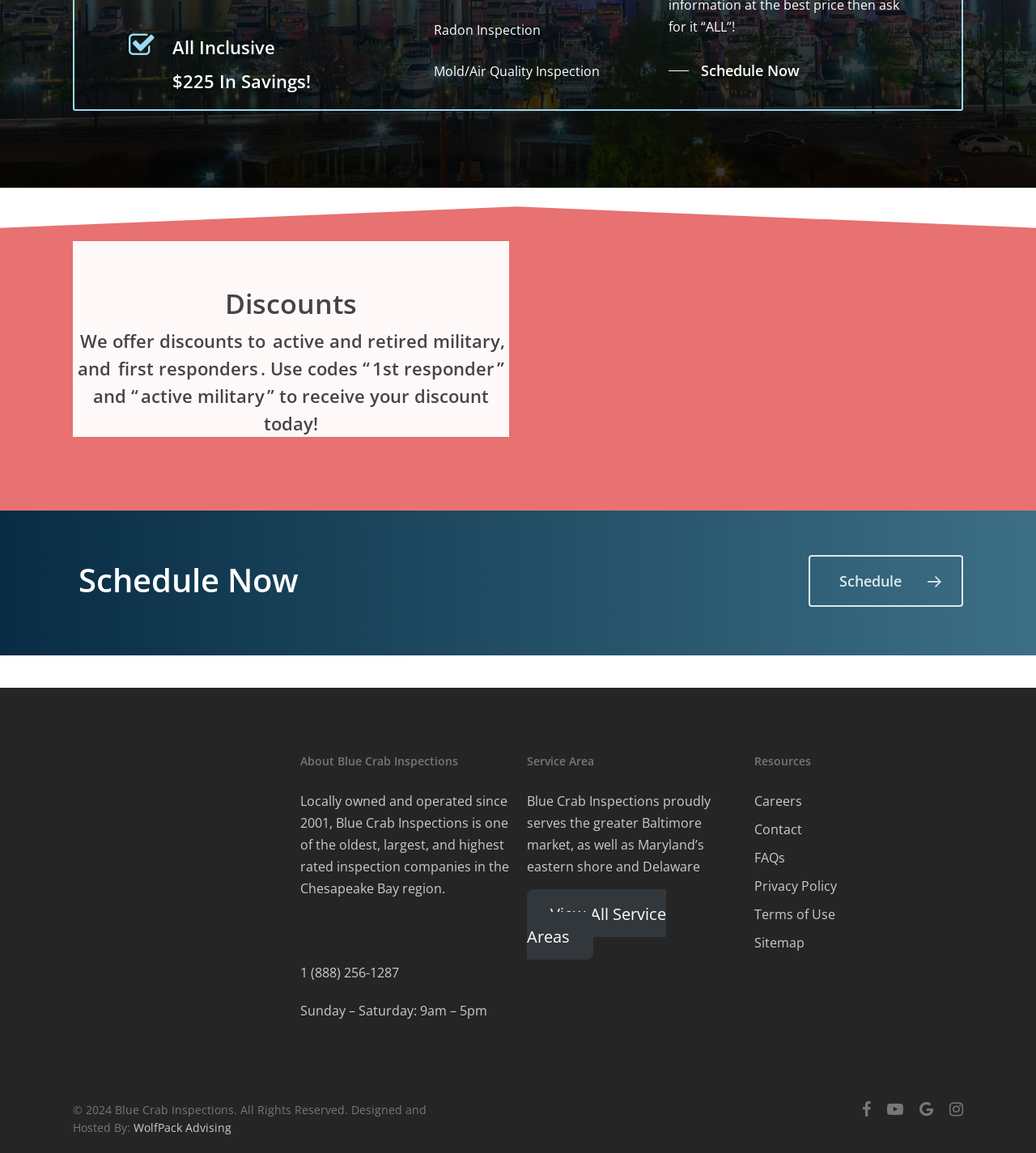Please determine the bounding box coordinates for the UI element described here. Use the format (top-left x, top-left y, bottom-right x, bottom-right y) with values bounded between 0 and 1: View All Service Areas

[0.509, 0.771, 0.643, 0.832]